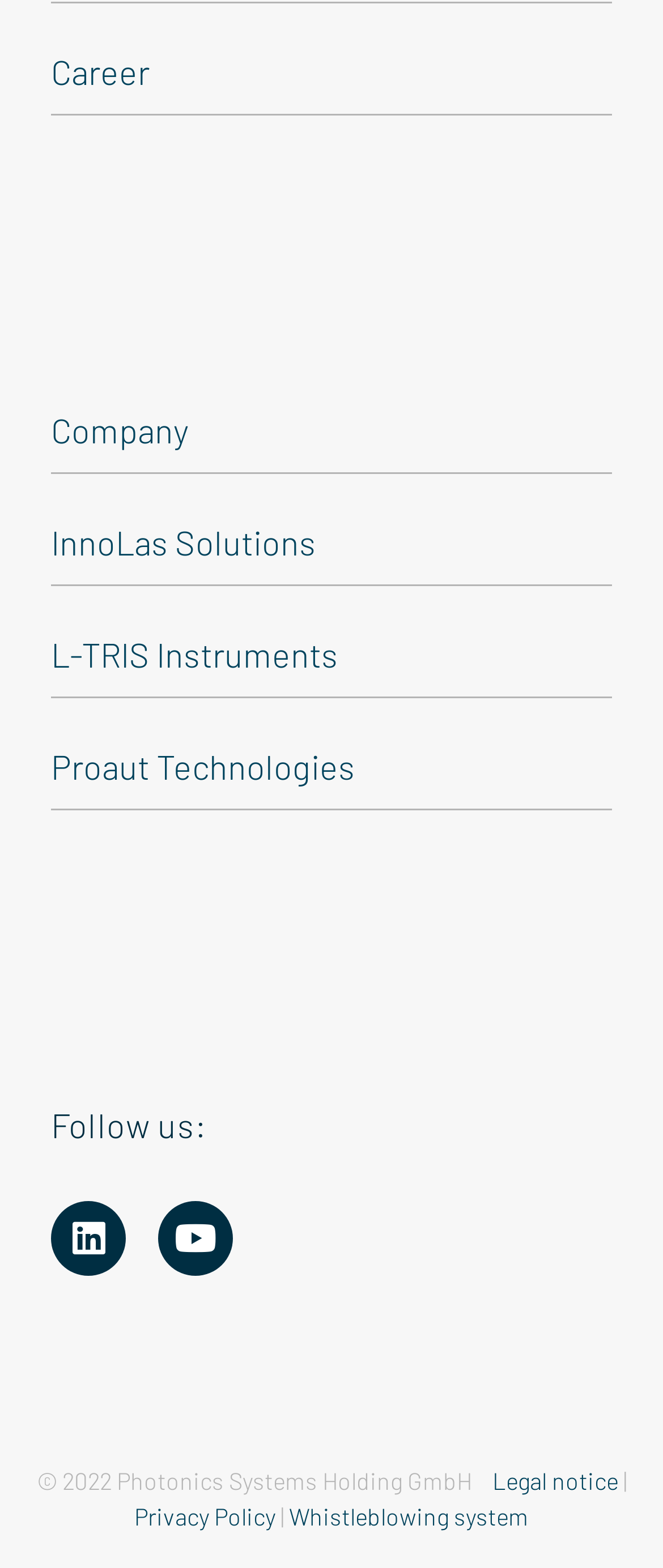What is the vertical order of the links 'Career', 'Company', and 'InnoLas Solutions'?
Refer to the image and respond with a one-word or short-phrase answer.

Career, Company, InnoLas Solutions